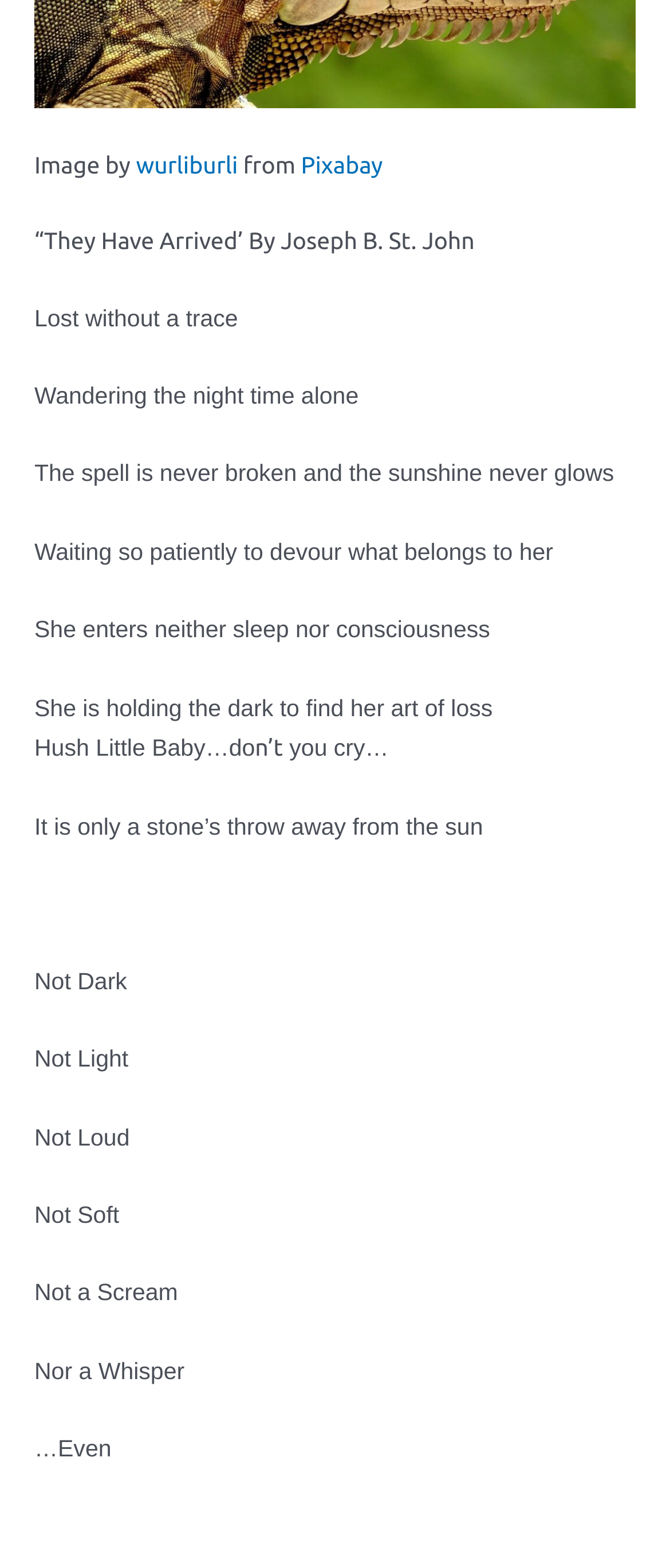Bounding box coordinates must be specified in the format (top-left x, top-left y, bottom-right x, bottom-right y). All values should be floating point numbers between 0 and 1. What are the bounding box coordinates of the UI element described as: aria-label="Open menu"

None